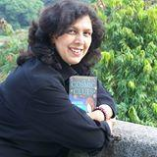Analyze the image and describe all the key elements you observe.

The image features a smiling woman with long, dark hair, dressed in black attire, holding a book while leaning against a railing. Behind her is a lush, green background, suggesting a natural setting, possibly a garden or park. The book she is holding is prominently displayed, highlighting her connection to literature. This photograph captures a moment of warmth and engagement, likely taken during a casual outdoor event or a promotional gathering related to her work as an author. The image reflects a blend of professionalism and approachable charm, inviting interest in her literary contributions.